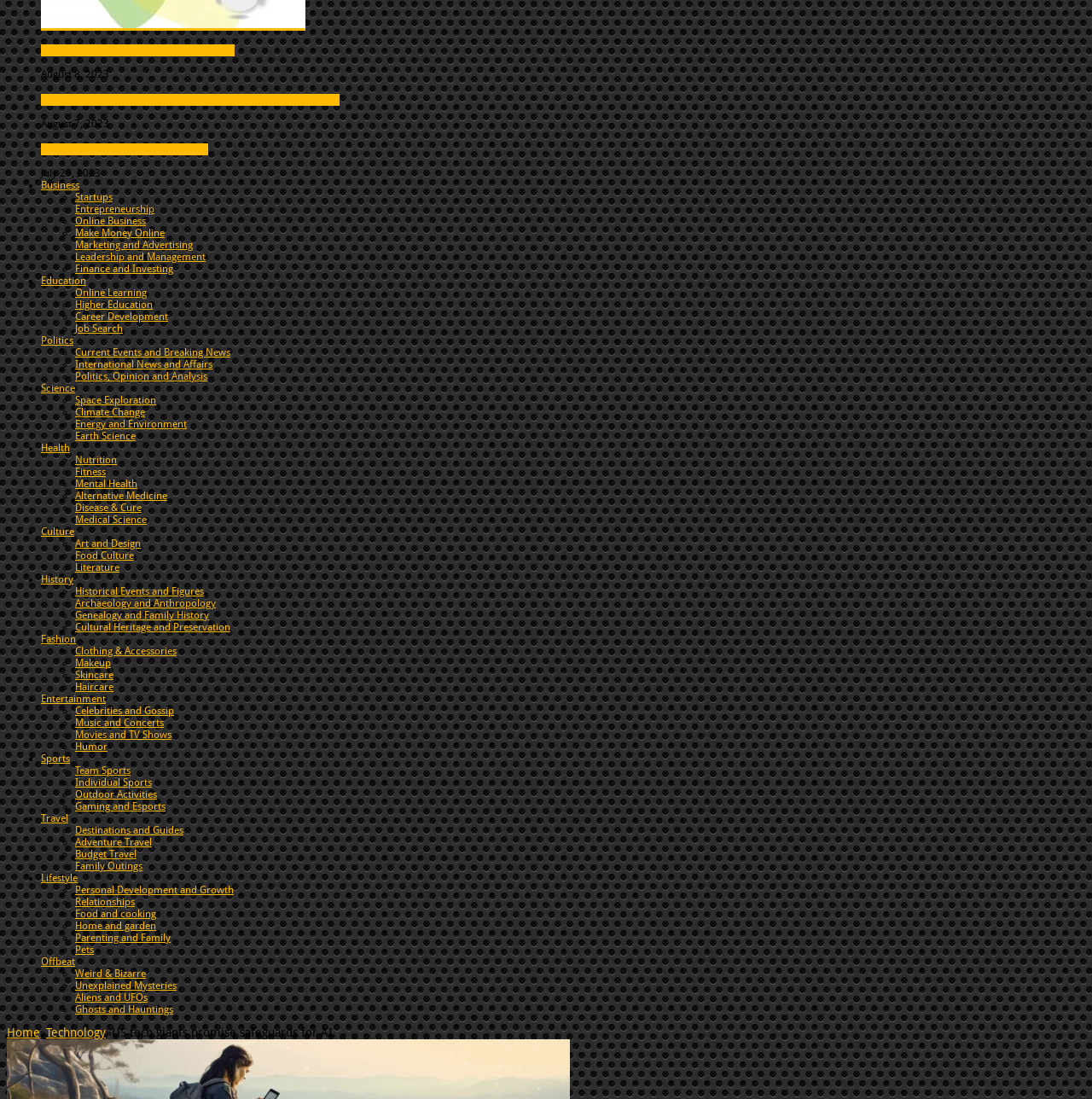Using the provided description: "Adventure Travel", find the bounding box coordinates of the corresponding UI element. The output should be four float numbers between 0 and 1, in the format [left, top, right, bottom].

[0.069, 0.761, 0.139, 0.772]